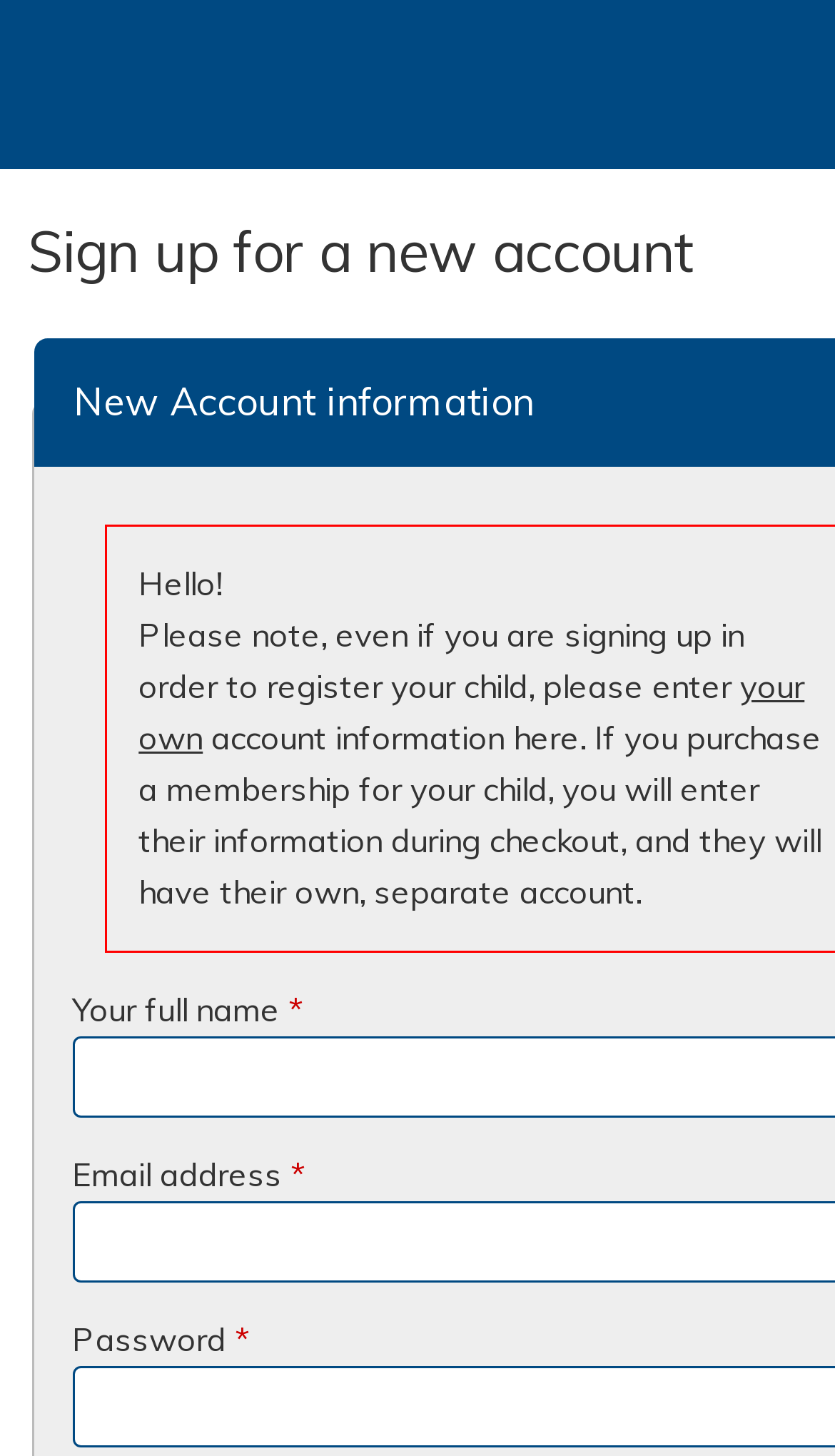Give a detailed overview of the webpage's appearance and contents.

The webpage is a registration page for Cantilon Choirs, with a prominent heading "Sign up for a new account" at the top. Below the heading, there is a brief welcome message "Hello!" followed by a paragraph of text explaining the registration process, specifically that users should enter their own account information, and that they will be able to enter their child's information during checkout.

The main content of the page is a registration form, which is divided into several sections. At the top of the form, there is a field to enter the user's full name, marked as a required field with an asterisk. Below this, there is a field to enter an email address, also marked as required. Further down, there is a field to enter a password, again marked as required.

To the left of the form, there is a dropdown menu labeled "Where did you hear about us?", which is currently collapsed. The menu is positioned near the top of the form, roughly level with the email address field.

Overall, the page is focused on guiding users through the registration process, with clear instructions and required fields marked accordingly.